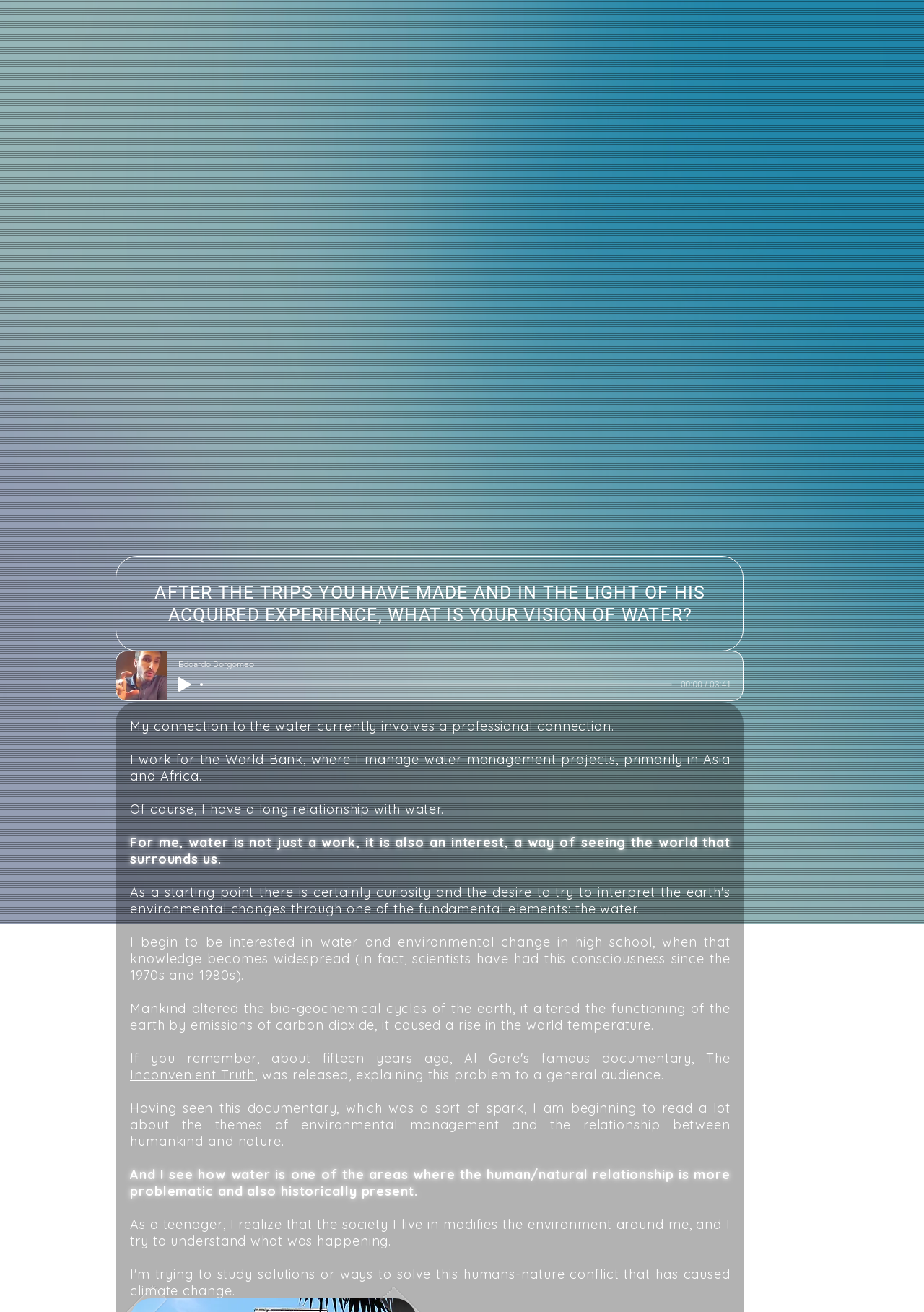Refer to the screenshot and answer the following question in detail:
What is the title of the book written by Edoardo Borgomeo?

The webpage mentions that Edoardo Borgomeo published a popular book on water, and the title of the book is 'Blue Gold. Stories of Water and Climate Change'.